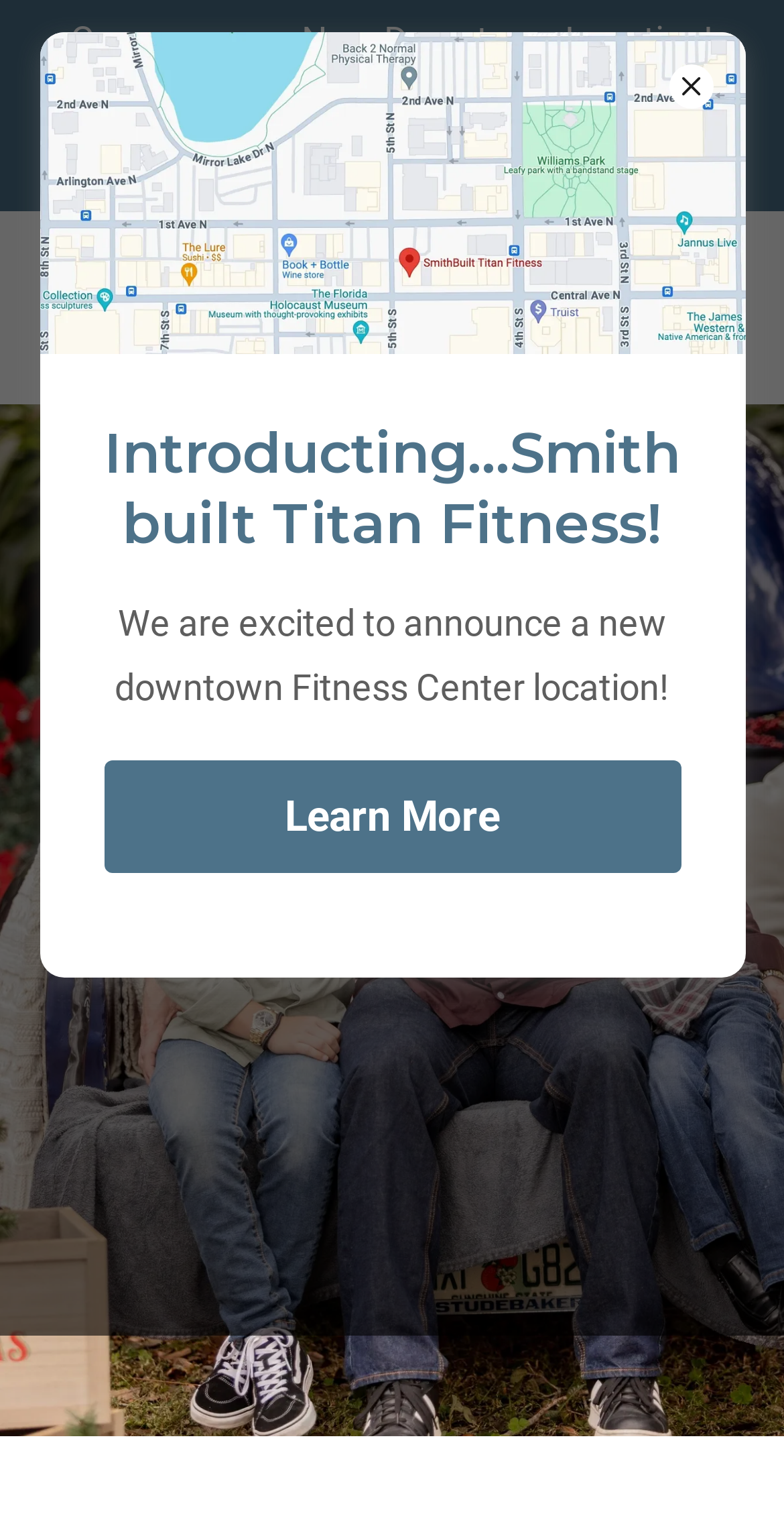Produce an extensive caption that describes everything on the webpage.

The webpage appears to be a fitness center's website, with a prominent title "Meet Our Team" at the top. Below the title, there is a main section that takes up most of the page's width and about a quarter of its height. Within this section, there is a link to a new downtown location, with a brief description and address. To the right of this link, there is a phone number link. 

On the top-left side of the page, there is a logo of "SmithBuilt Fitness" with a dropdown menu. On the top-right side, there is a hamburger site navigation icon, which is a button that can be expanded to reveal more options. 

Below the main section, there is a large background image that spans the entire width of the page. 

In the middle of the page, there is a dialog box that is not currently modal. Within this dialog box, there are three images, one of which is positioned at the top-right corner. Below the images, there is a heading that introduces "Smithbuilt Titan Fitness!" followed by a paragraph of text that announces a new downtown fitness center location. Below this text, there is a "Learn More" link.